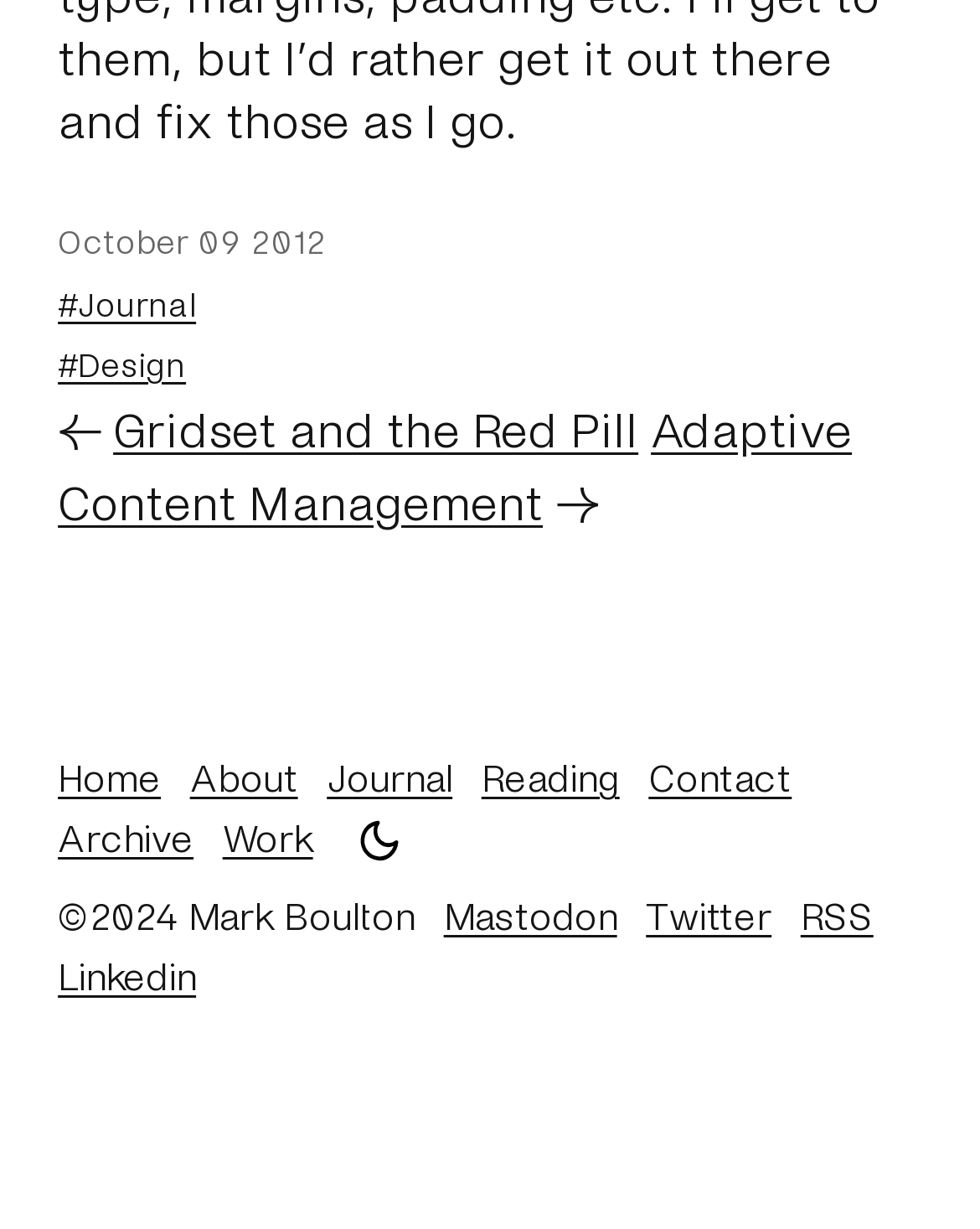Please provide a brief answer to the following inquiry using a single word or phrase:
What is the first link in the list?

#Journal